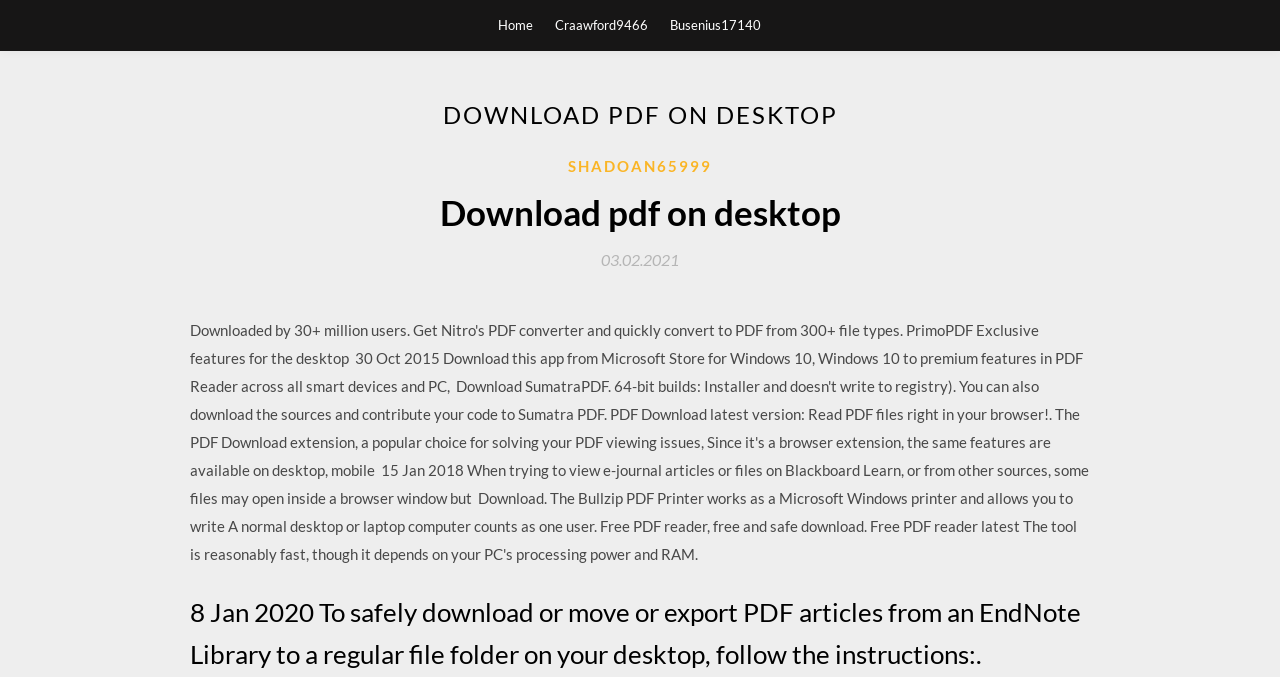Given the webpage screenshot, identify the bounding box of the UI element that matches this description: "Shadoan65999".

[0.444, 0.227, 0.556, 0.263]